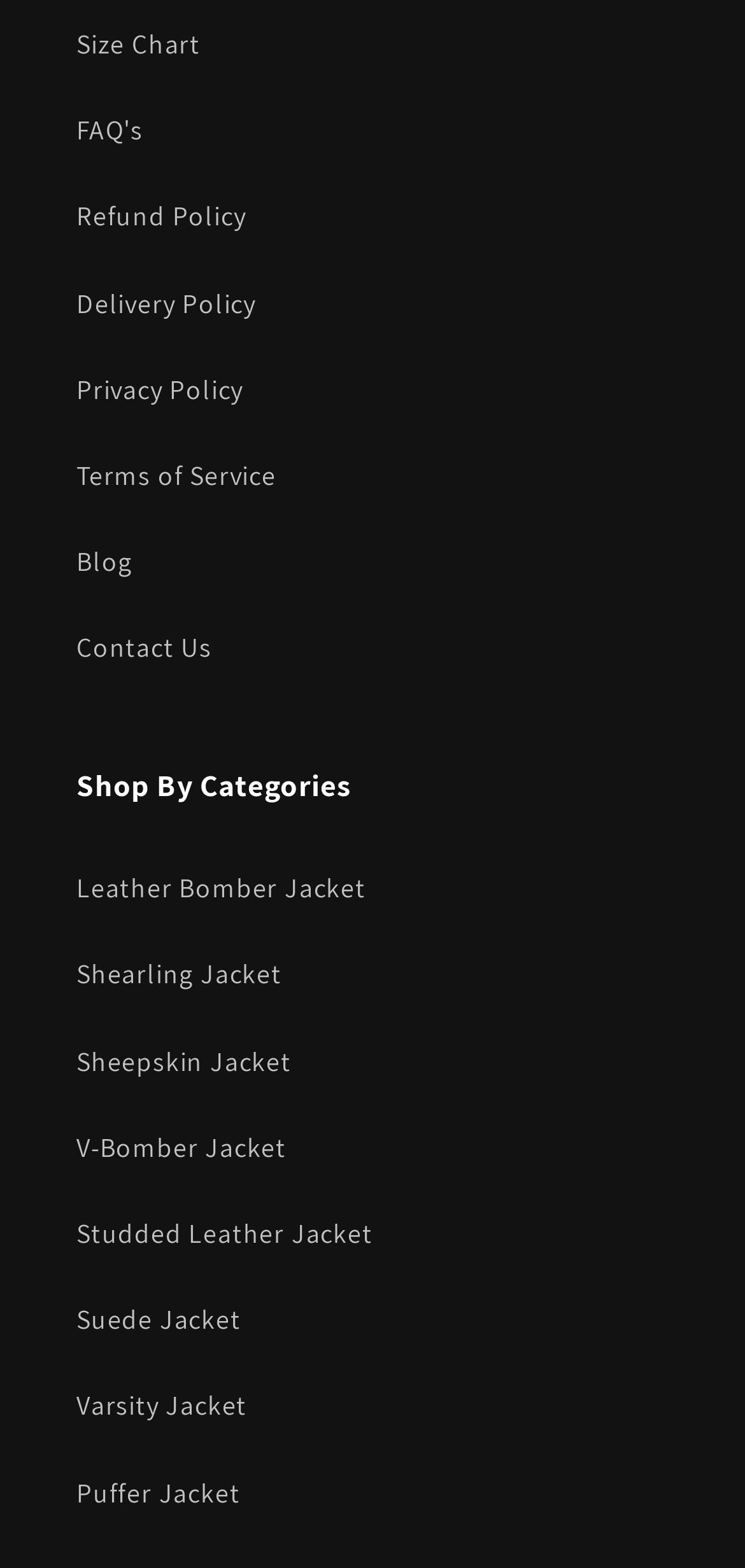What is the first category listed?
Using the image, provide a concise answer in one word or a short phrase.

Leather Bomber Jacket